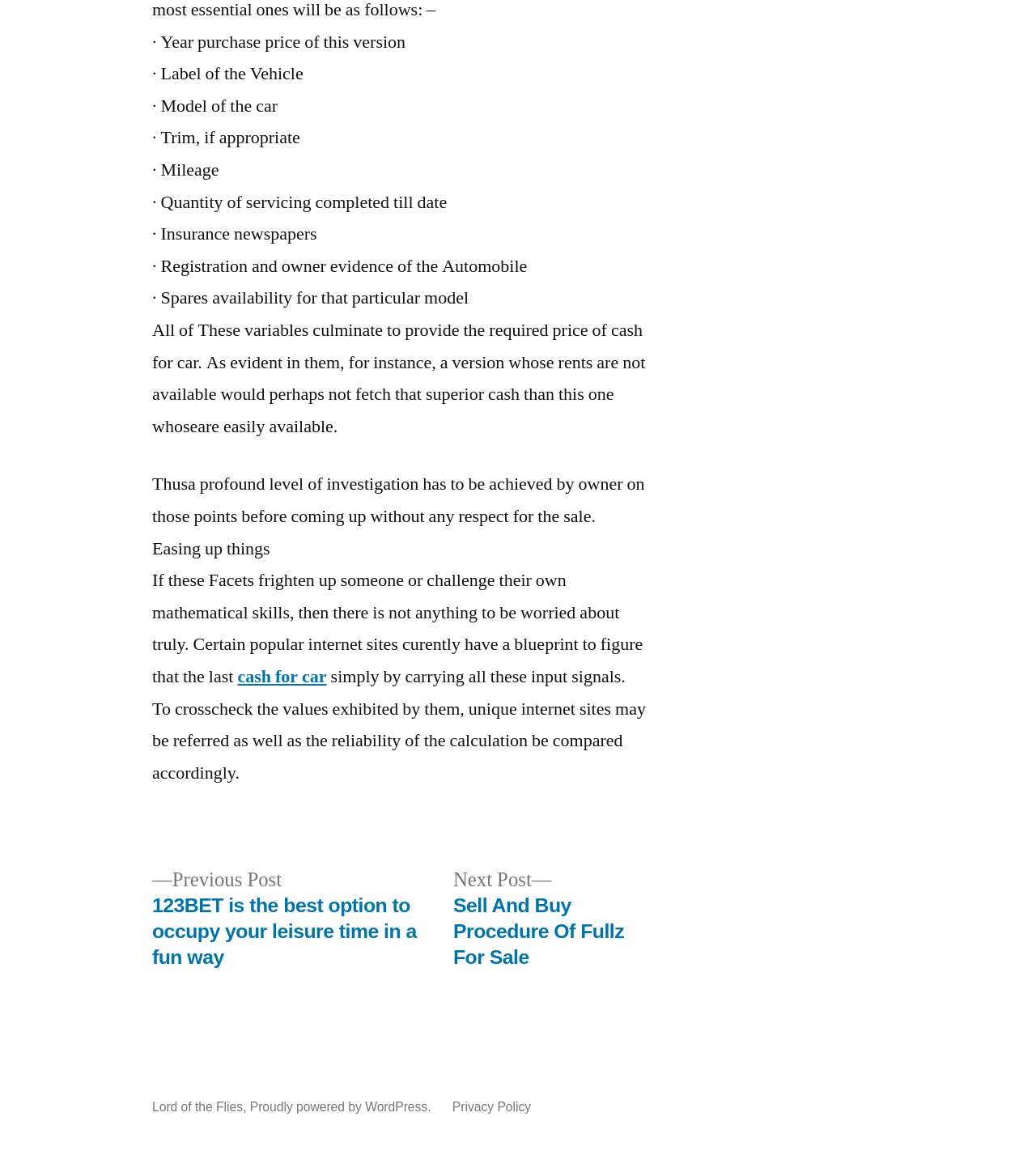What is the topic of the previous post?
Your answer should be a single word or phrase derived from the screenshot.

123BET